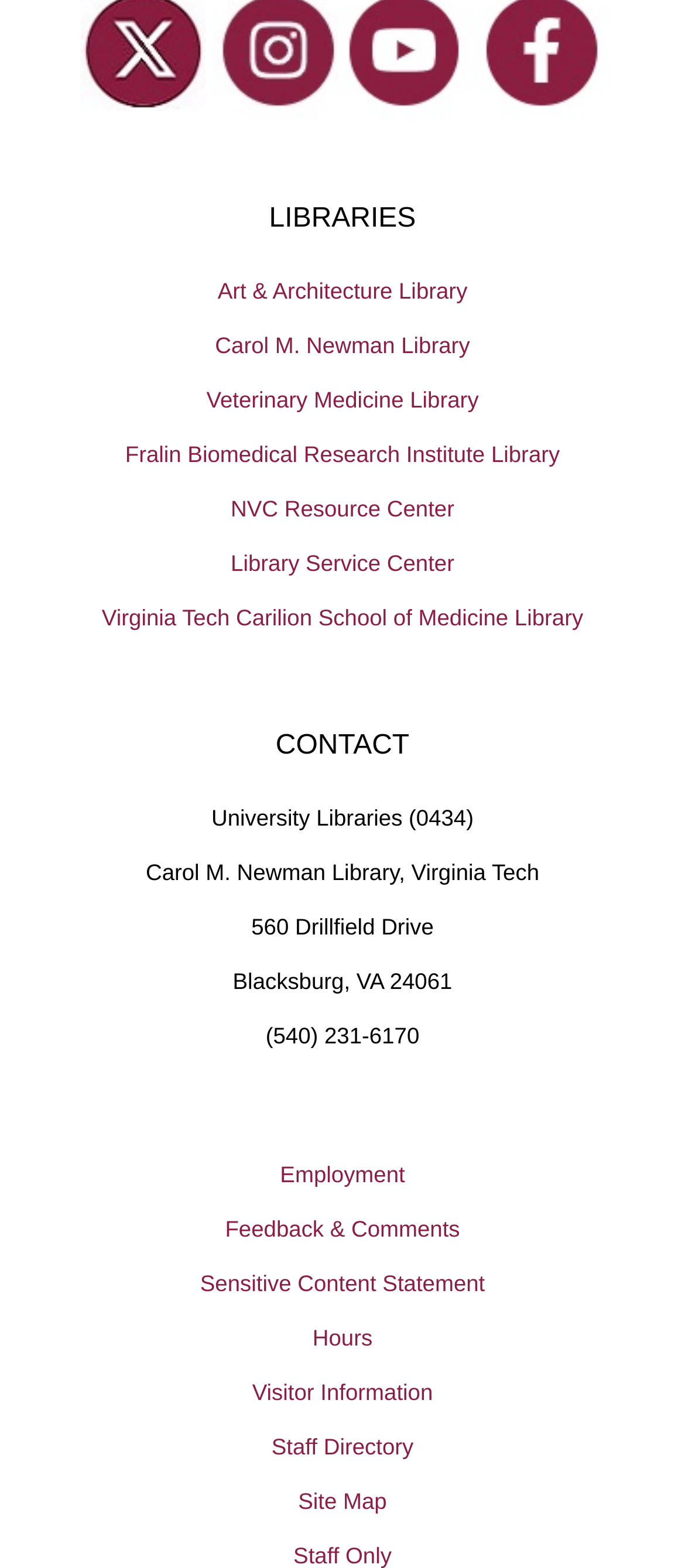Determine the bounding box coordinates of the clickable element to complete this instruction: "Visit the Art & Architecture Library". Provide the coordinates in the format of four float numbers between 0 and 1, [left, top, right, bottom].

[0.0, 0.167, 1.0, 0.202]